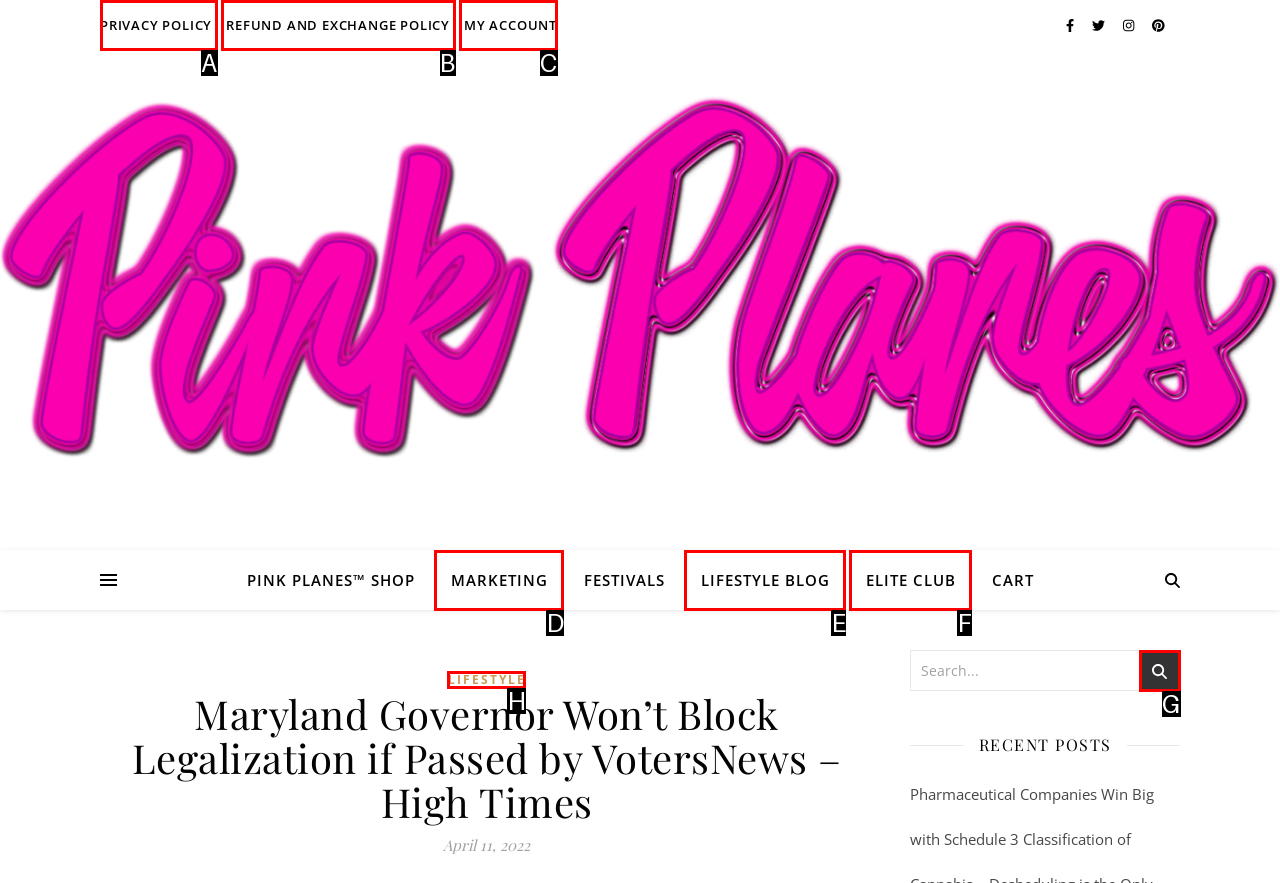Which option best describes: Contact Us
Respond with the letter of the appropriate choice.

None